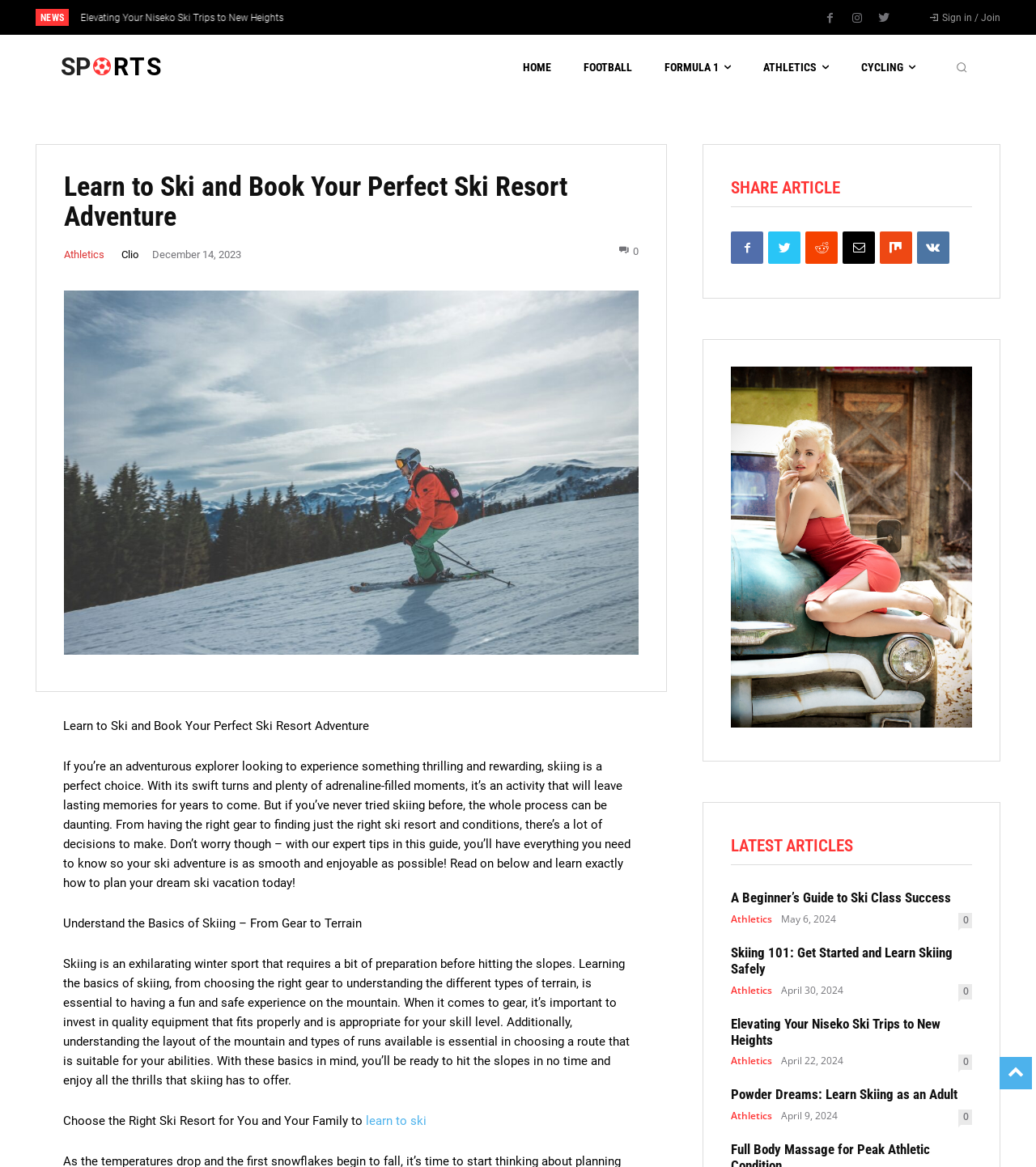Please indicate the bounding box coordinates for the clickable area to complete the following task: "Search for something". The coordinates should be specified as four float numbers between 0 and 1, i.e., [left, top, right, bottom].

[0.915, 0.046, 0.941, 0.069]